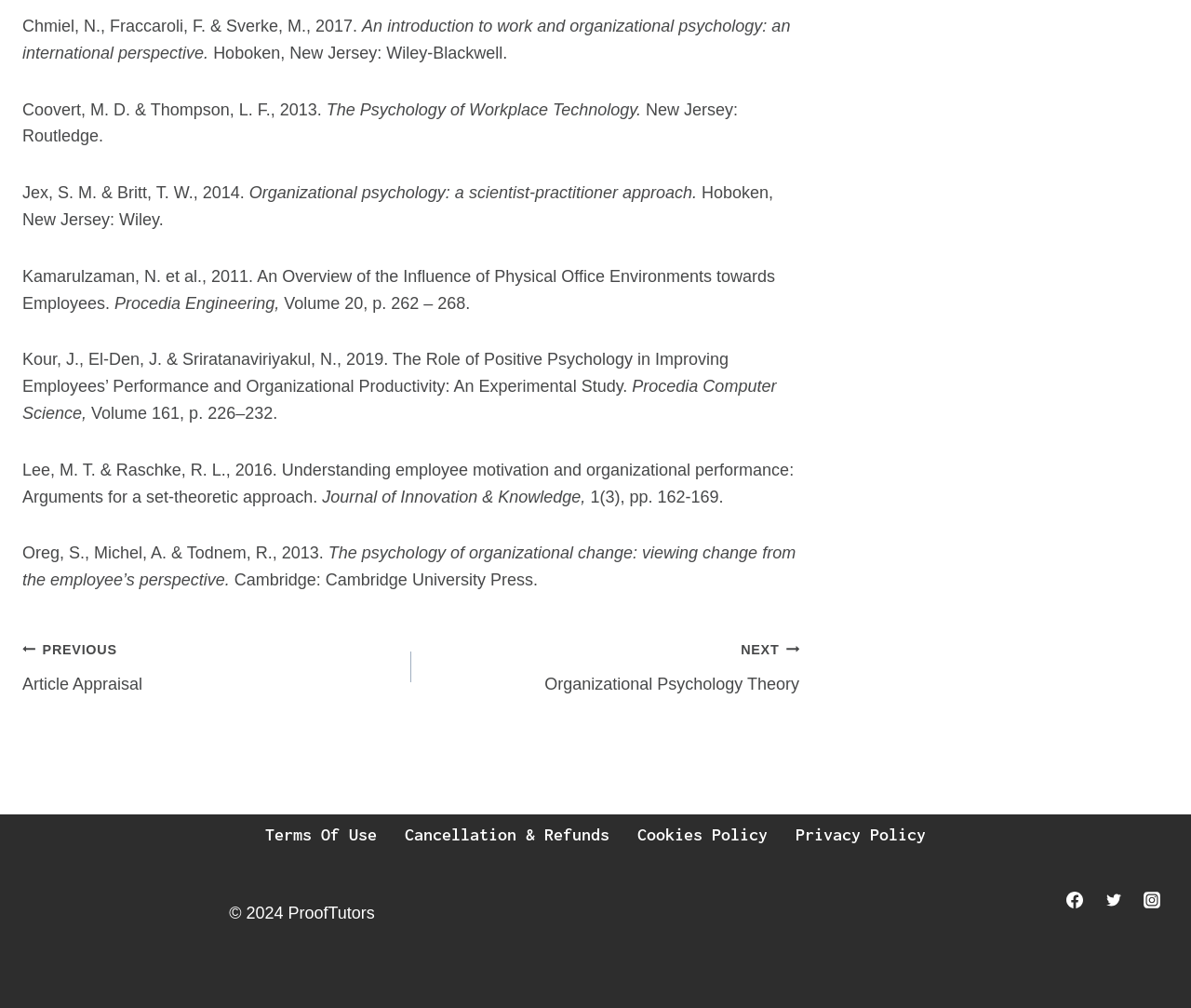Please indicate the bounding box coordinates for the clickable area to complete the following task: "view terms of use". The coordinates should be specified as four float numbers between 0 and 1, i.e., [left, top, right, bottom].

[0.211, 0.808, 0.328, 0.848]